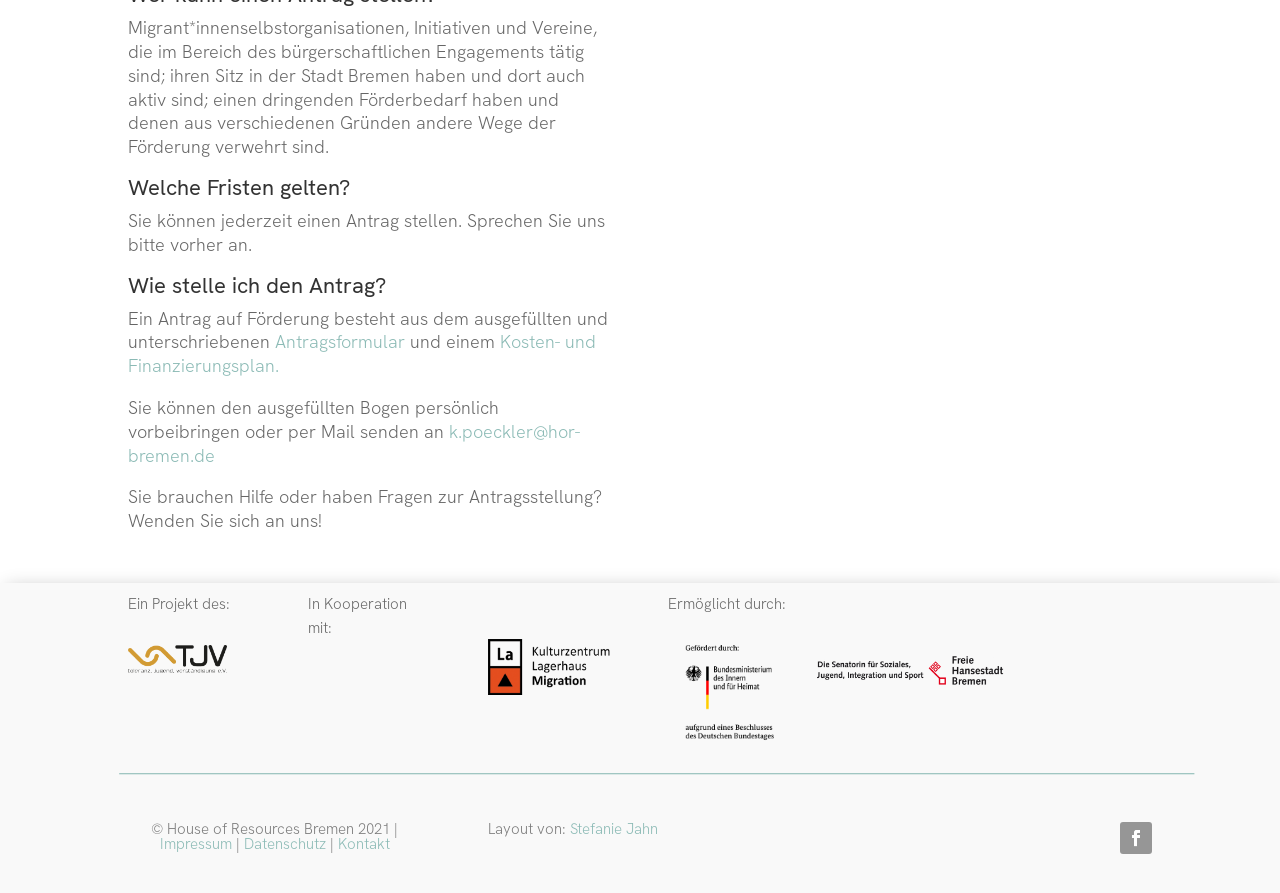What is the copyright information?
Look at the image and construct a detailed response to the question.

The copyright information can be found in the StaticText element '© House of Resources Bremen 2021 |'. This indicates that the website content is copyrighted by House of Resources Bremen and is valid for the year 2021.